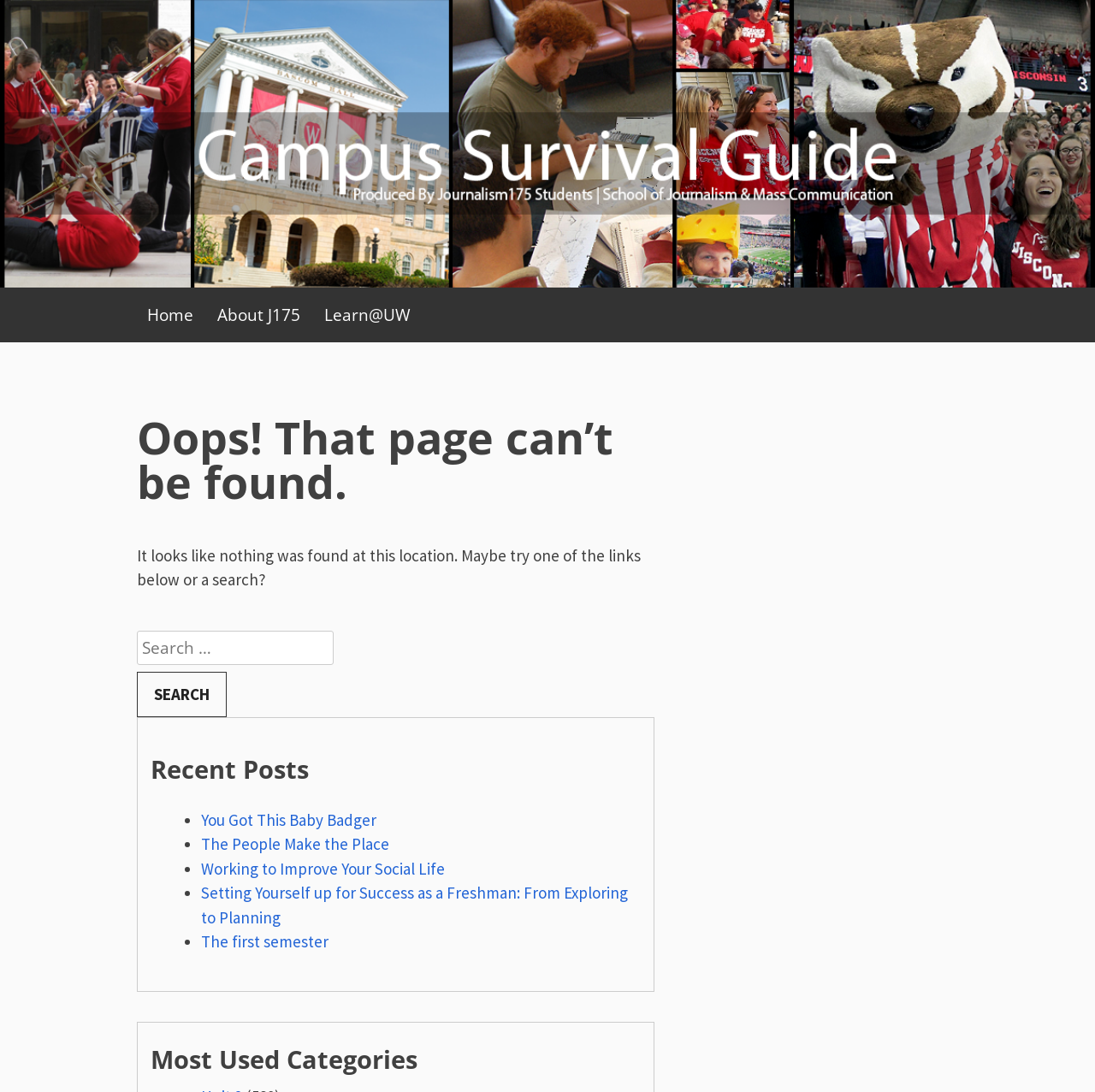What is the category heading below the recent posts?
Using the picture, provide a one-word or short phrase answer.

Most Used Categories